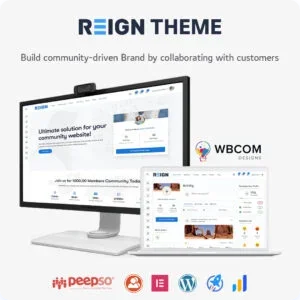Write a descriptive caption for the image, covering all notable aspects.

The image showcases the "Reign Theme," a premium solution designed for building community-driven websites. Featured prominently is the theme's interface displayed on both a desktop monitor and a laptop. The tagline, "Build community-driven Brand by collaborating with customers," emphasizes its focus on fostering engagement within online communities. The design highlights key functionalities tailored for community websites, demonstrating its user-friendly and customizable nature suitable for modern websites. Additionally, the logos of PeepSo, WordPress, and WBCOM Designs are included, indicating compatibility with popular platforms and plugins, reinforcing the theme's versatility and enhanced collaborative capabilities.